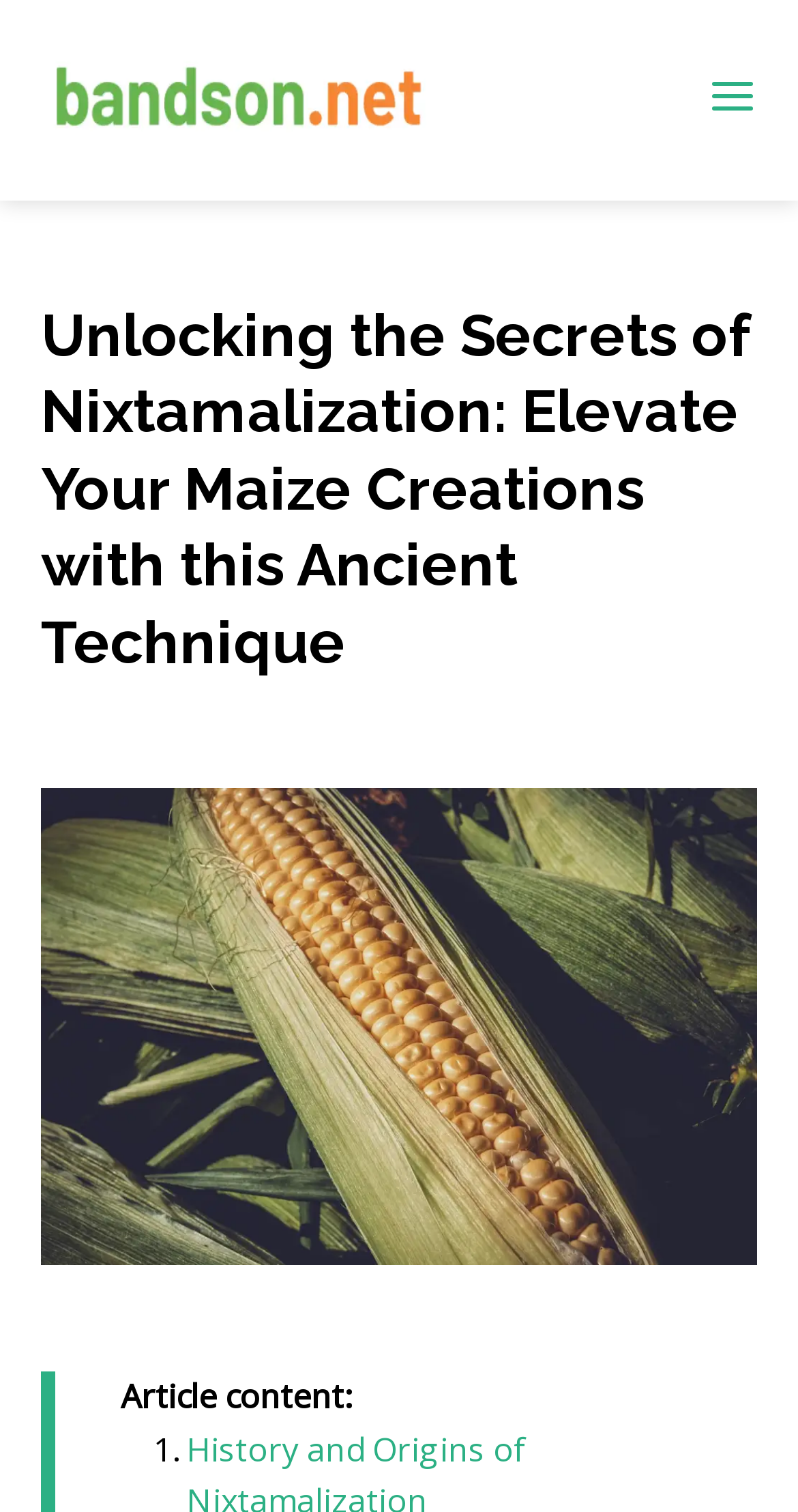Describe all significant elements and features of the webpage.

The webpage is about nixtamalization, an ancient technique used in food creation. At the top left corner, there is a link to "bandson.net" accompanied by a small image. On the top right corner, there is a button with an image inside. 

Below the top section, the main title "Unlocking the Secrets of Nixtamalization: Elevate Your Maize Creations with this Ancient Technique" is prominently displayed. 

Underneath the title, there is a large image related to nixtamalization, taking up most of the width of the page. 

Further down, there is a section labeled "Article content:", which likely contains the main text of the article. This section is divided into a list, with the first item marked as "1.". The list likely explores the history, science, and benefits of nixtamalization, as well as traditional and modern techniques, and its use in contemporary cuisine.